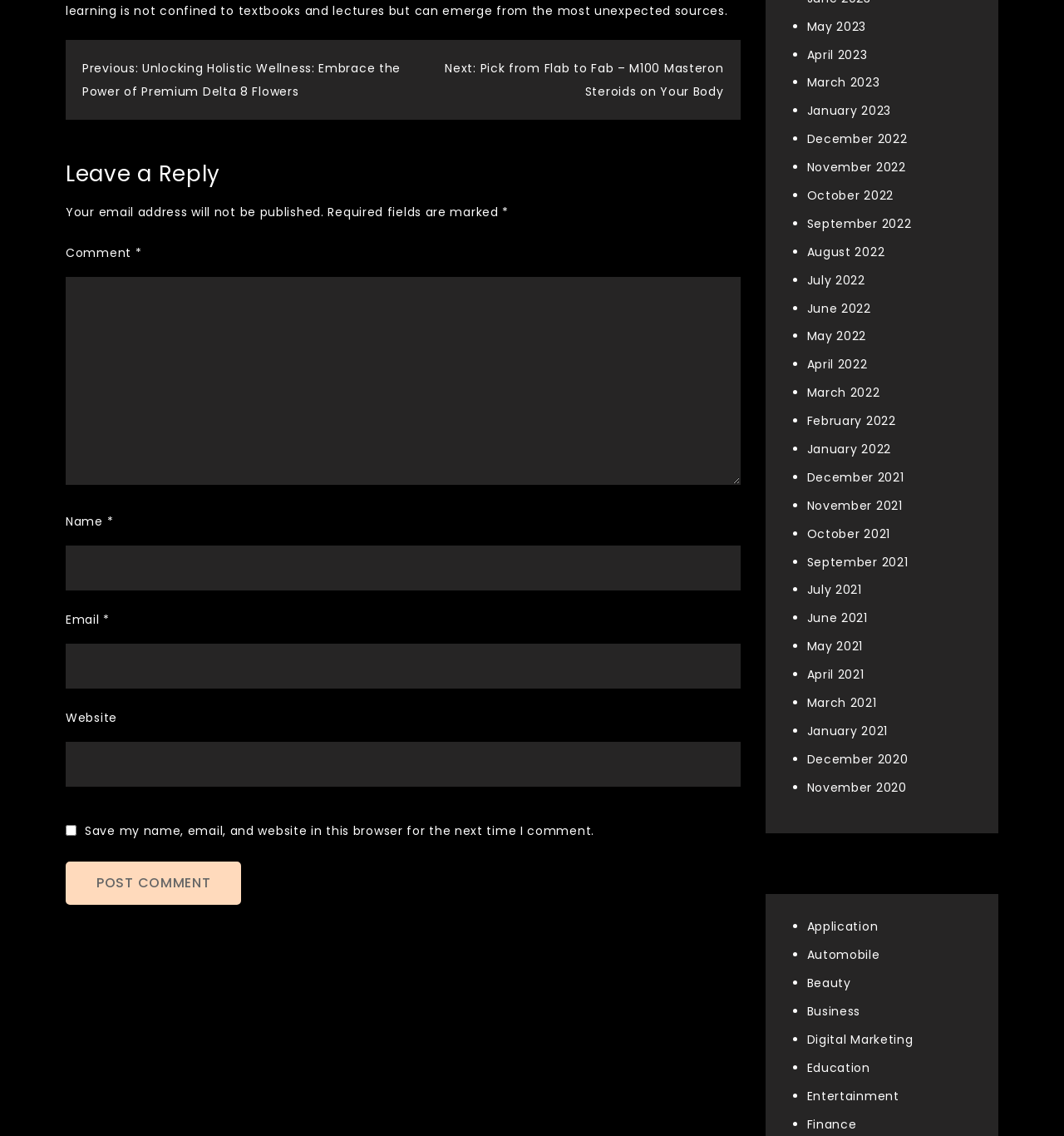Carefully examine the image and provide an in-depth answer to the question: What type of content is categorized on this webpage?

The webpage has a section titled 'Categories' which lists various categories, and one of the categories is 'Application'. This suggests that the webpage categorizes and organizes content related to applications, which could be software, tools, or other types of applications.